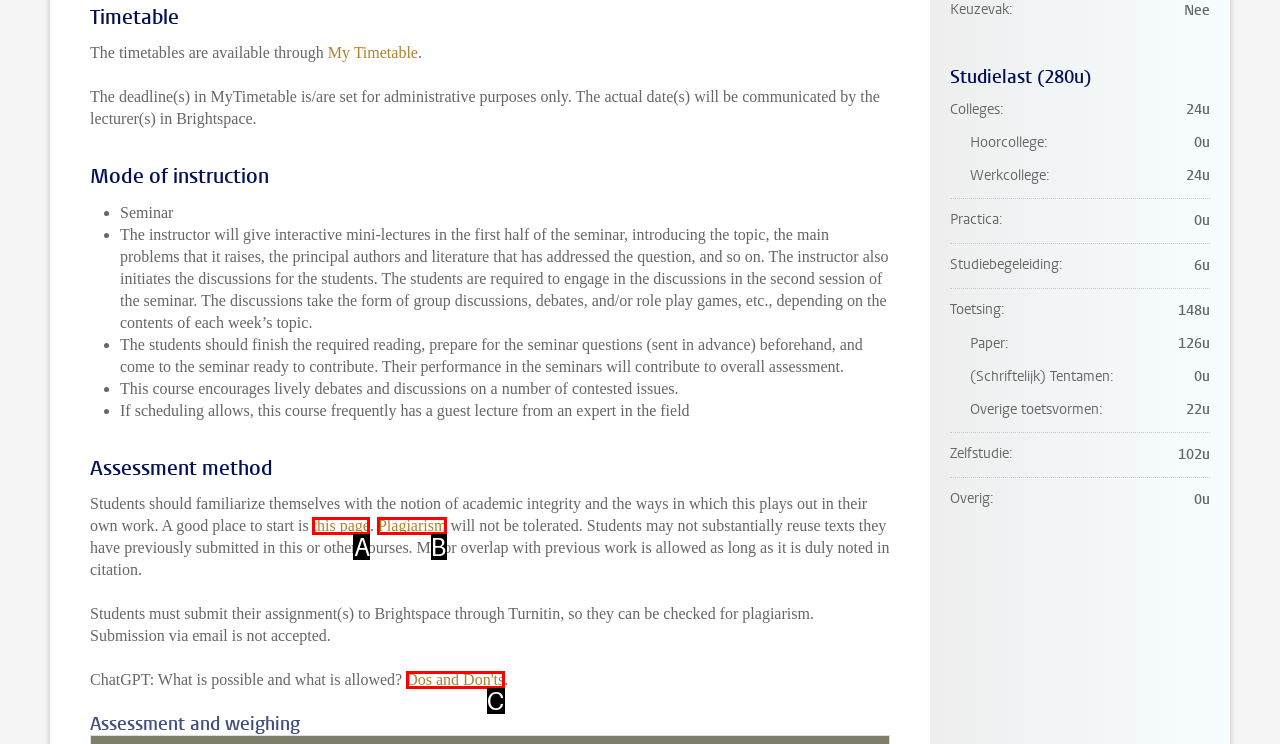Point out the option that best suits the description: Plagiarism
Indicate your answer with the letter of the selected choice.

B